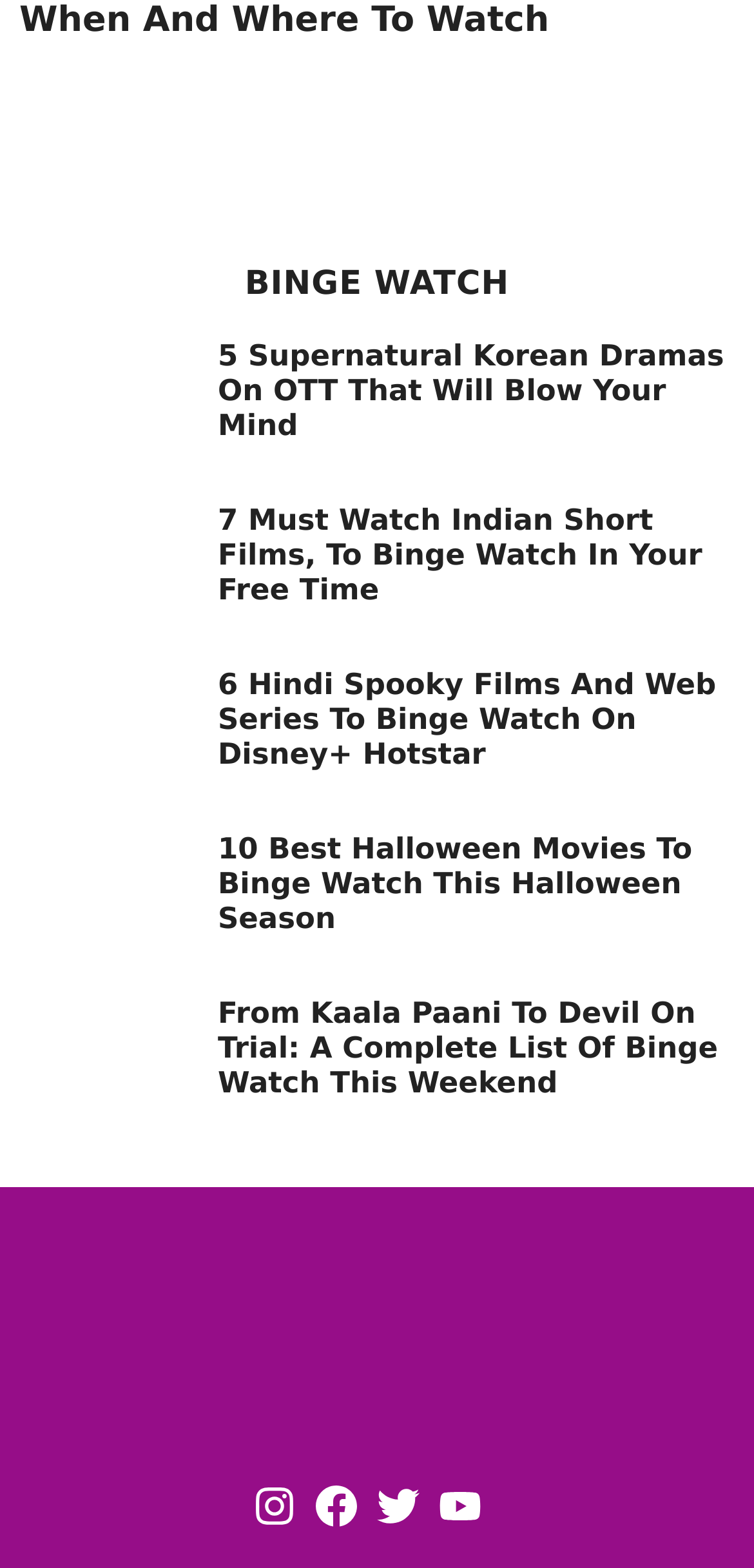Give a concise answer of one word or phrase to the question: 
What is the logo of the website?

Kiddaan Logo